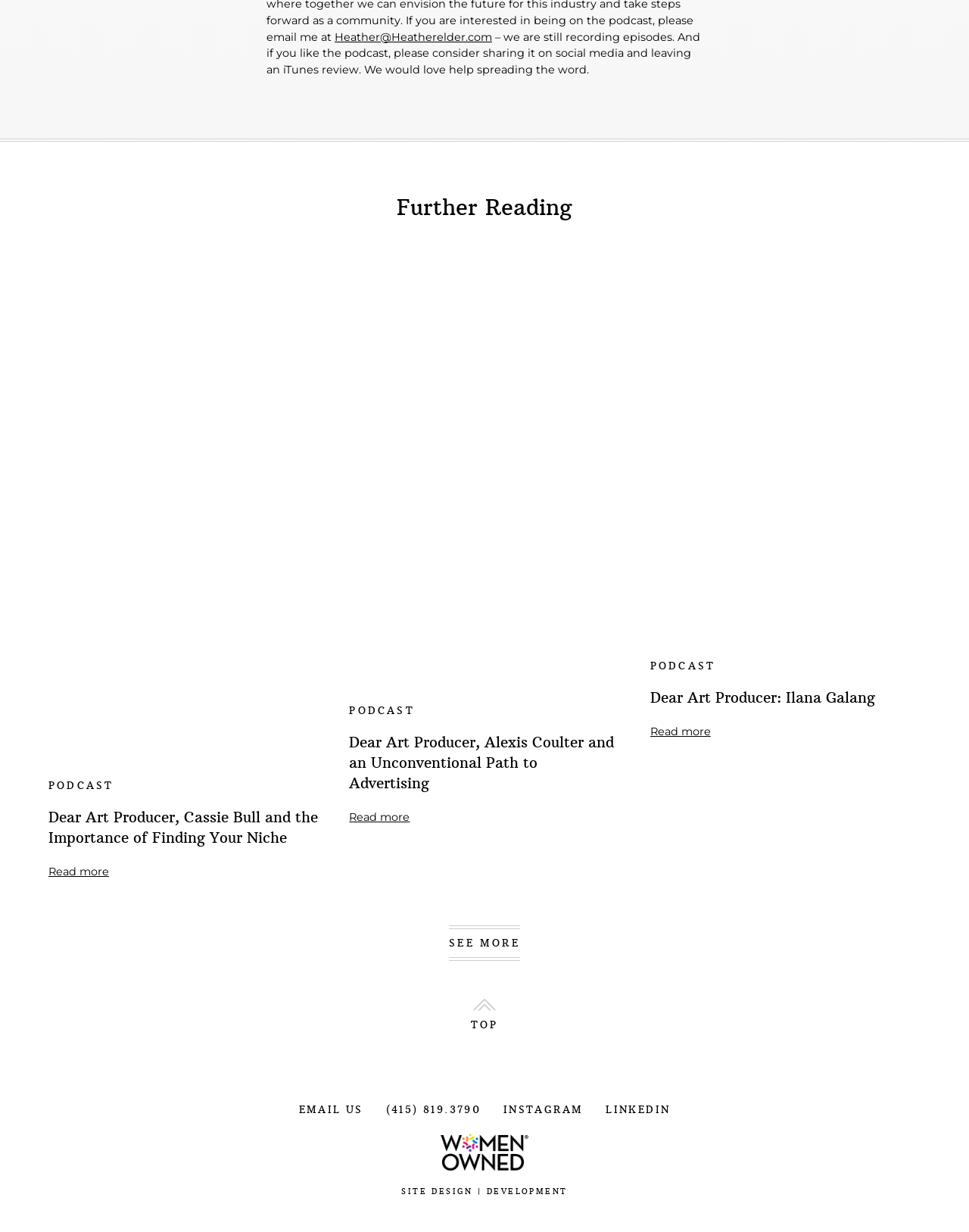Please identify the bounding box coordinates of the element I should click to complete this instruction: 'Visit our Instagram page'. The coordinates should be given as four float numbers between 0 and 1, like this: [left, top, right, bottom].

[0.519, 0.896, 0.602, 0.907]